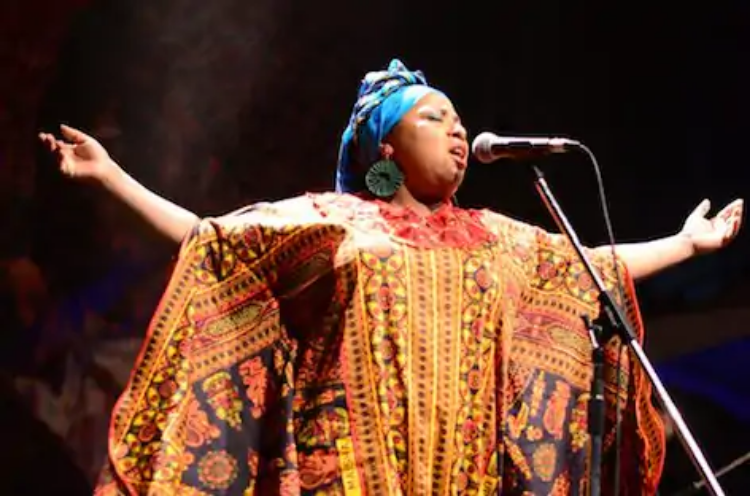Use a single word or phrase to answer the question:
What is the color of Mim Suleiman's head wrap?

Blue